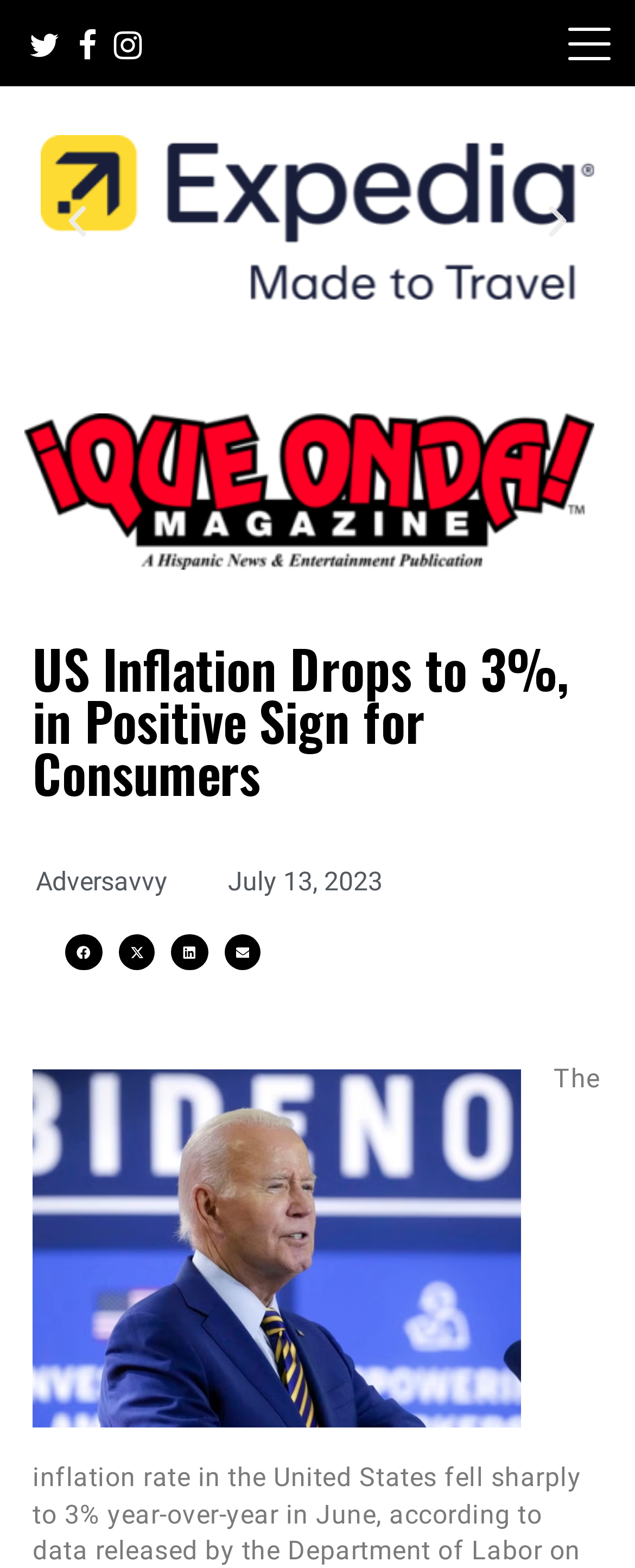Please identify the bounding box coordinates for the region that you need to click to follow this instruction: "Click on the Next slide button".

[0.846, 0.128, 0.91, 0.154]